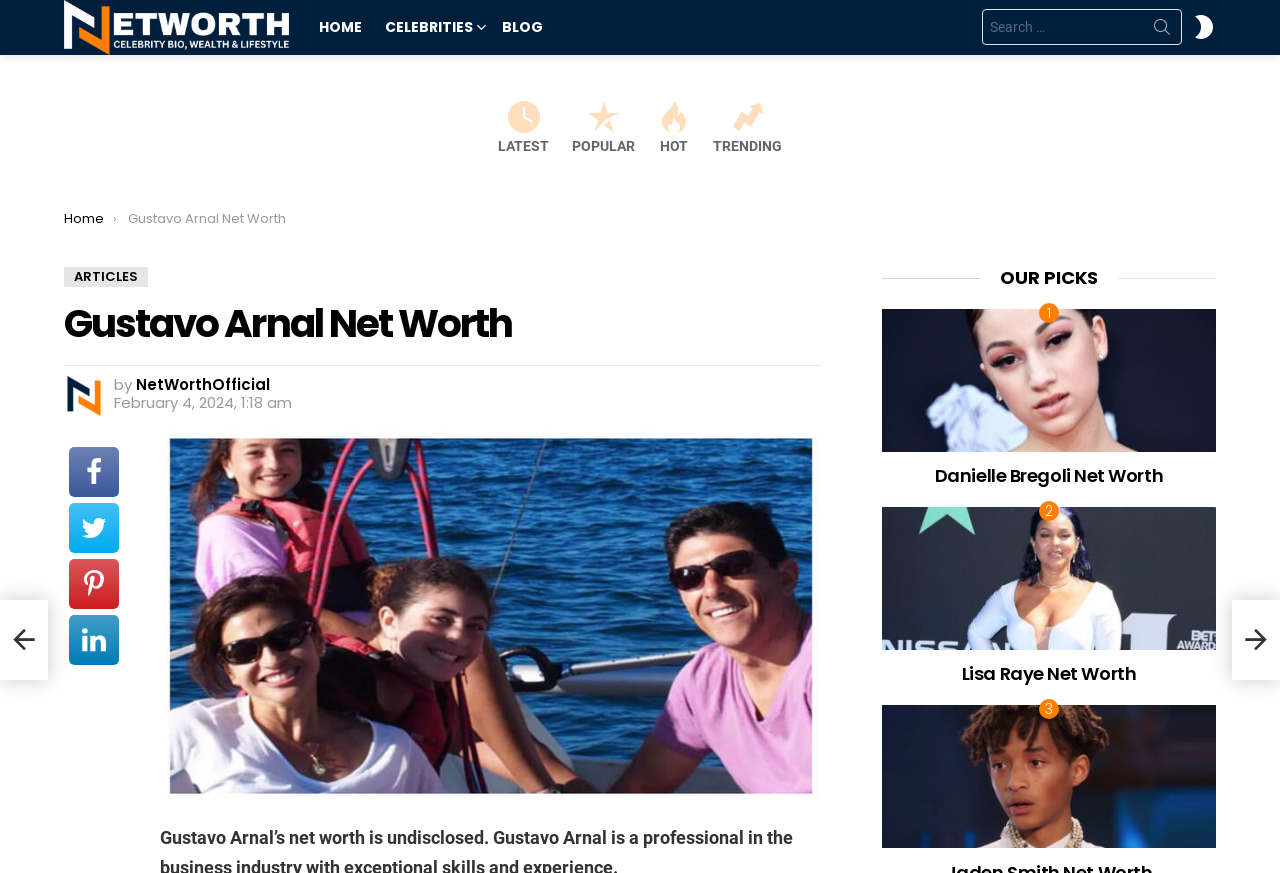Identify the bounding box coordinates for the UI element described as: "Phaedra Parks Net Worth".

[0.962, 0.687, 1.0, 0.779]